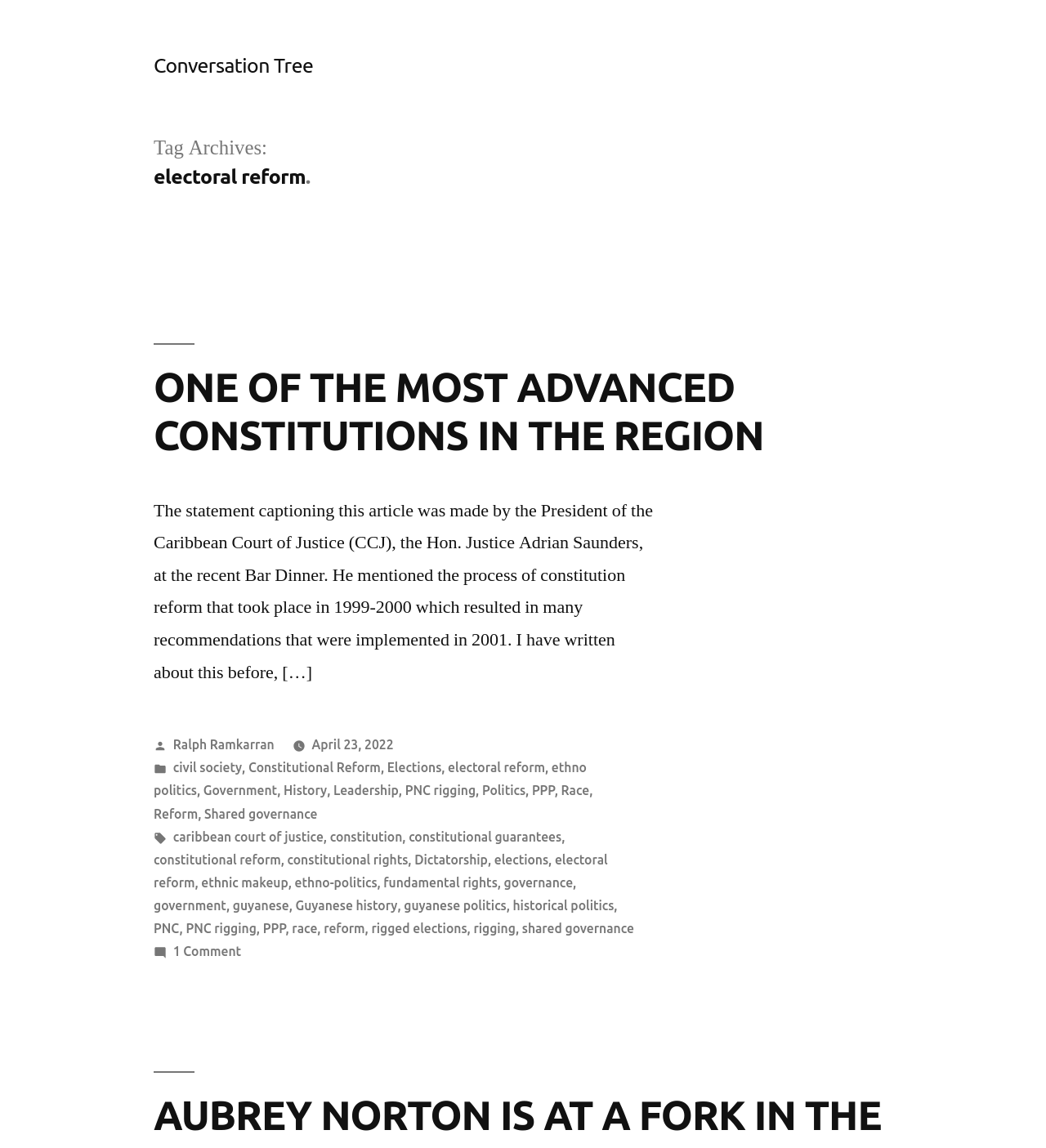Find the bounding box of the UI element described as follows: "caribbean court of justice".

[0.165, 0.722, 0.309, 0.735]